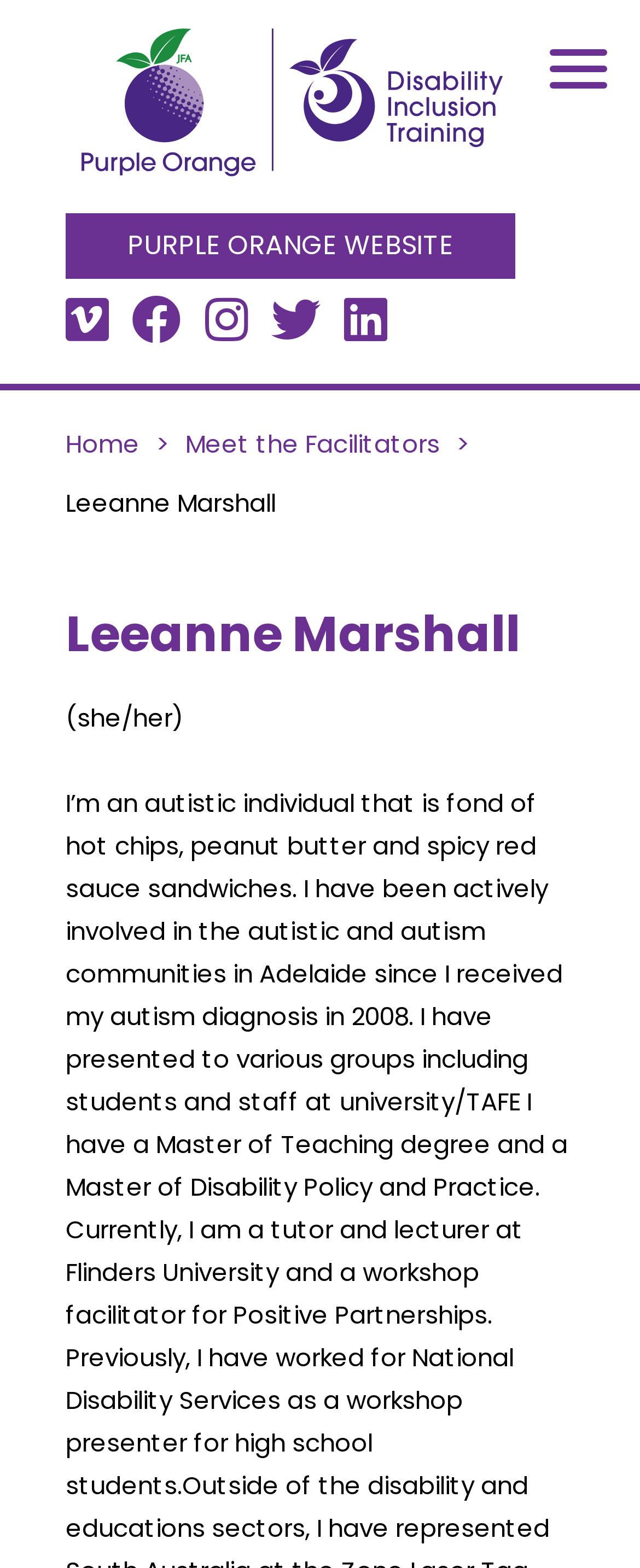Please find the bounding box coordinates of the element that needs to be clicked to perform the following instruction: "Click on the 'Disability Inclusion Training' link". The bounding box coordinates should be four float numbers between 0 and 1, represented as [left, top, right, bottom].

[0.103, 0.01, 0.897, 0.115]